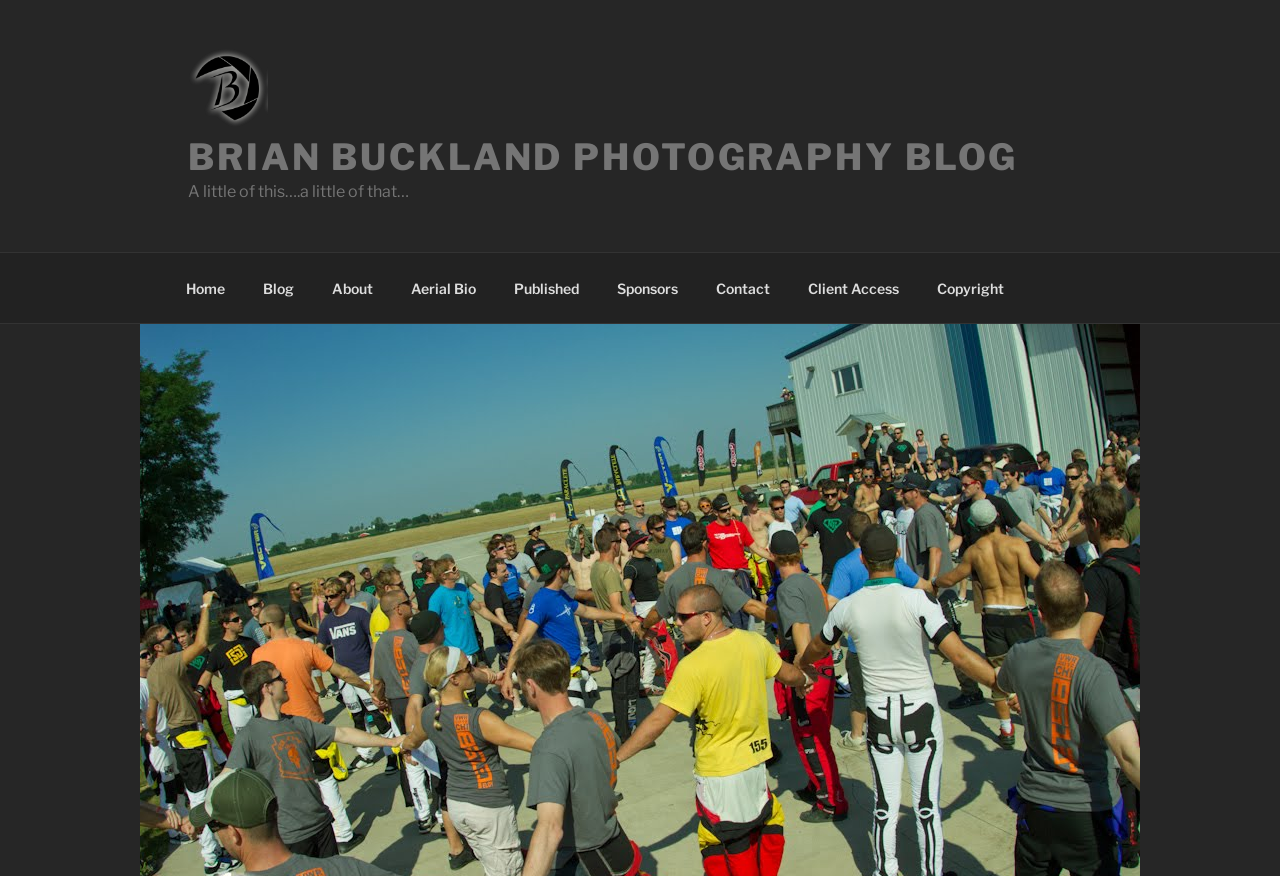How many menu items are in the top menu?
Answer the question with detailed information derived from the image.

The top menu can be found in the top-center of the webpage. It contains 10 menu items, which are 'Home', 'Blog', 'About', 'Aerial Bio', 'Published', 'Sponsors', 'Contact', 'Client Access', and 'Copyright'.